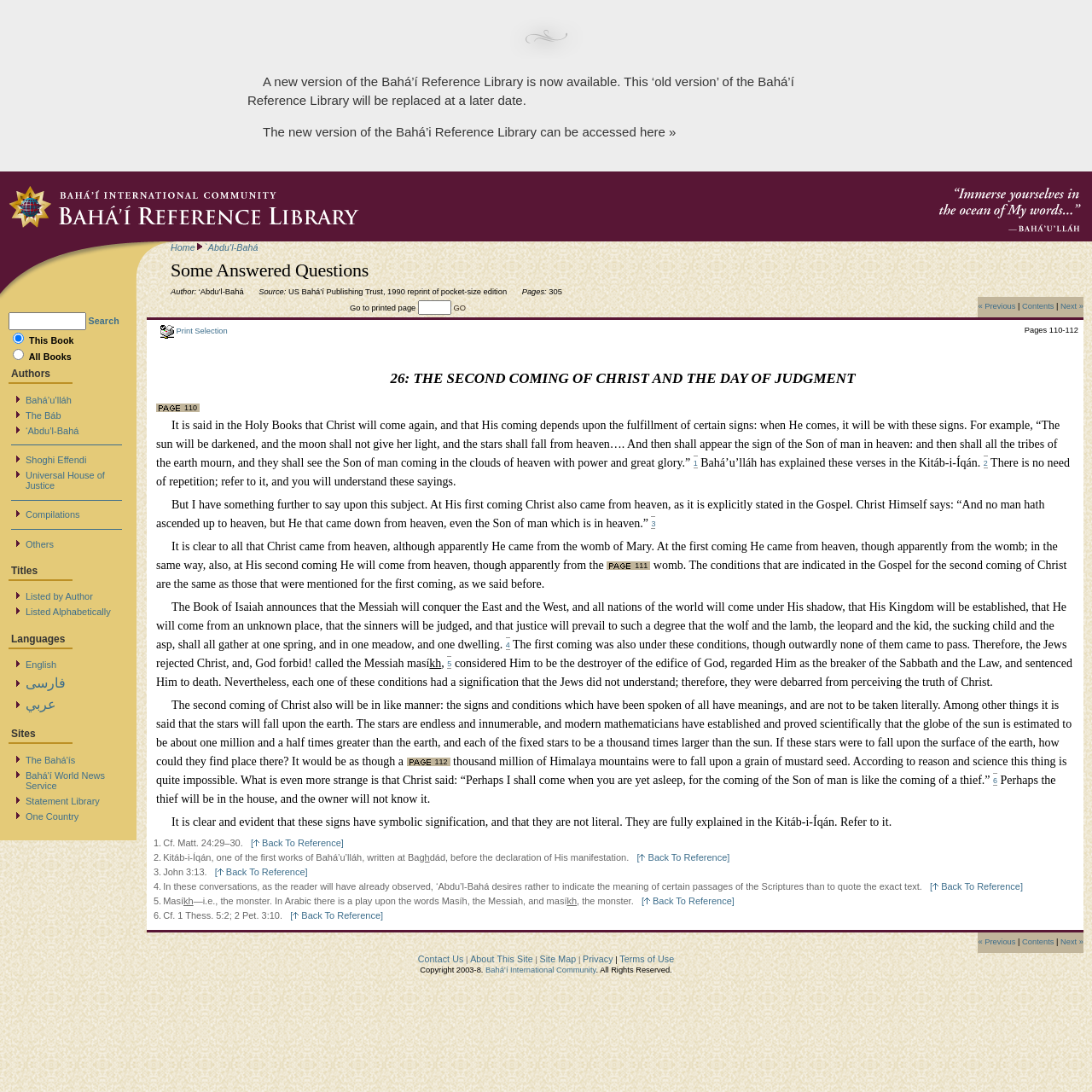Please predict the bounding box coordinates (top-left x, top-left y, bottom-right x, bottom-right y) for the UI element in the screenshot that fits the description: State of Elections

None